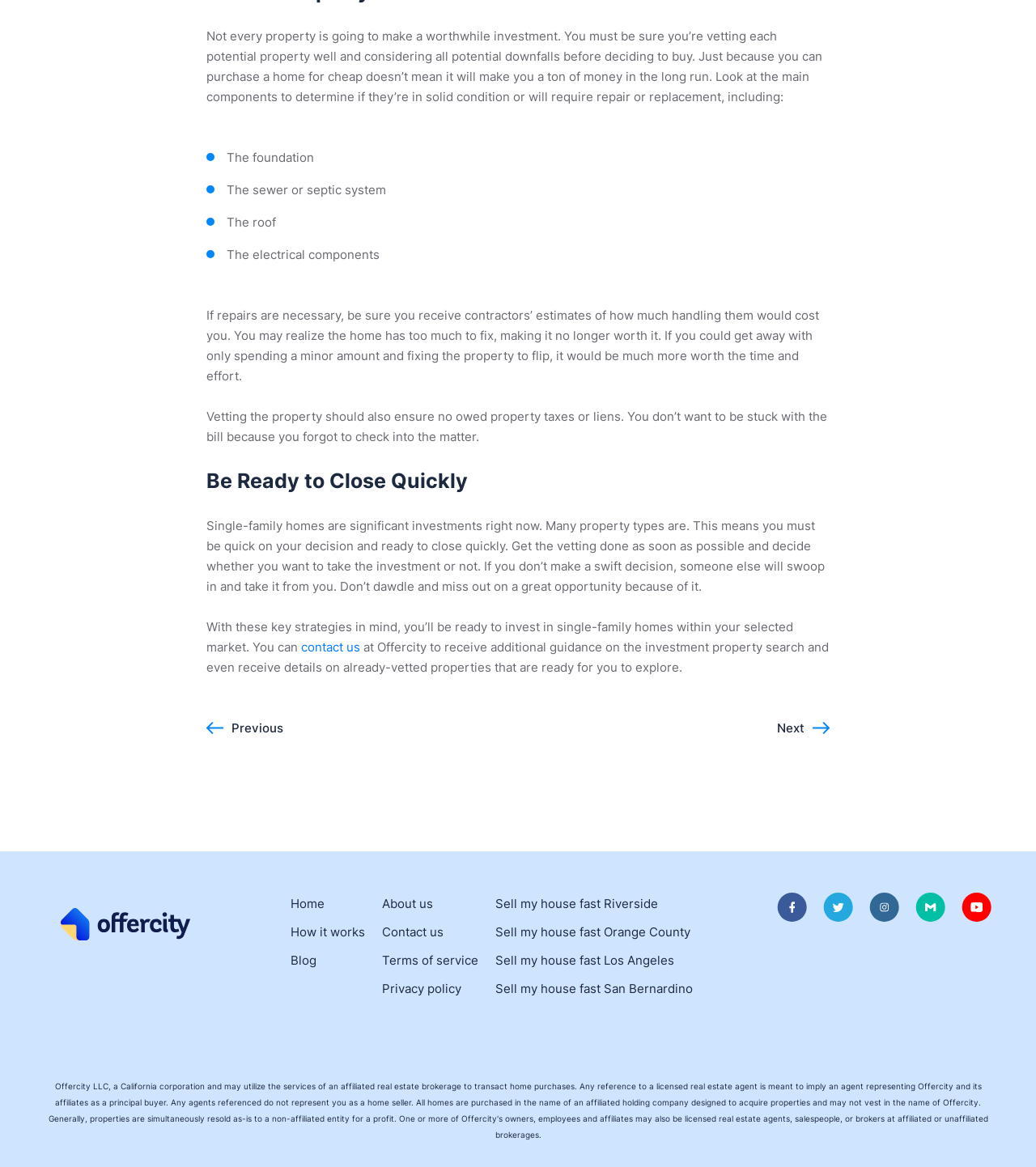Provide the bounding box for the UI element matching this description: "Terms of service".

[0.369, 0.813, 0.462, 0.834]